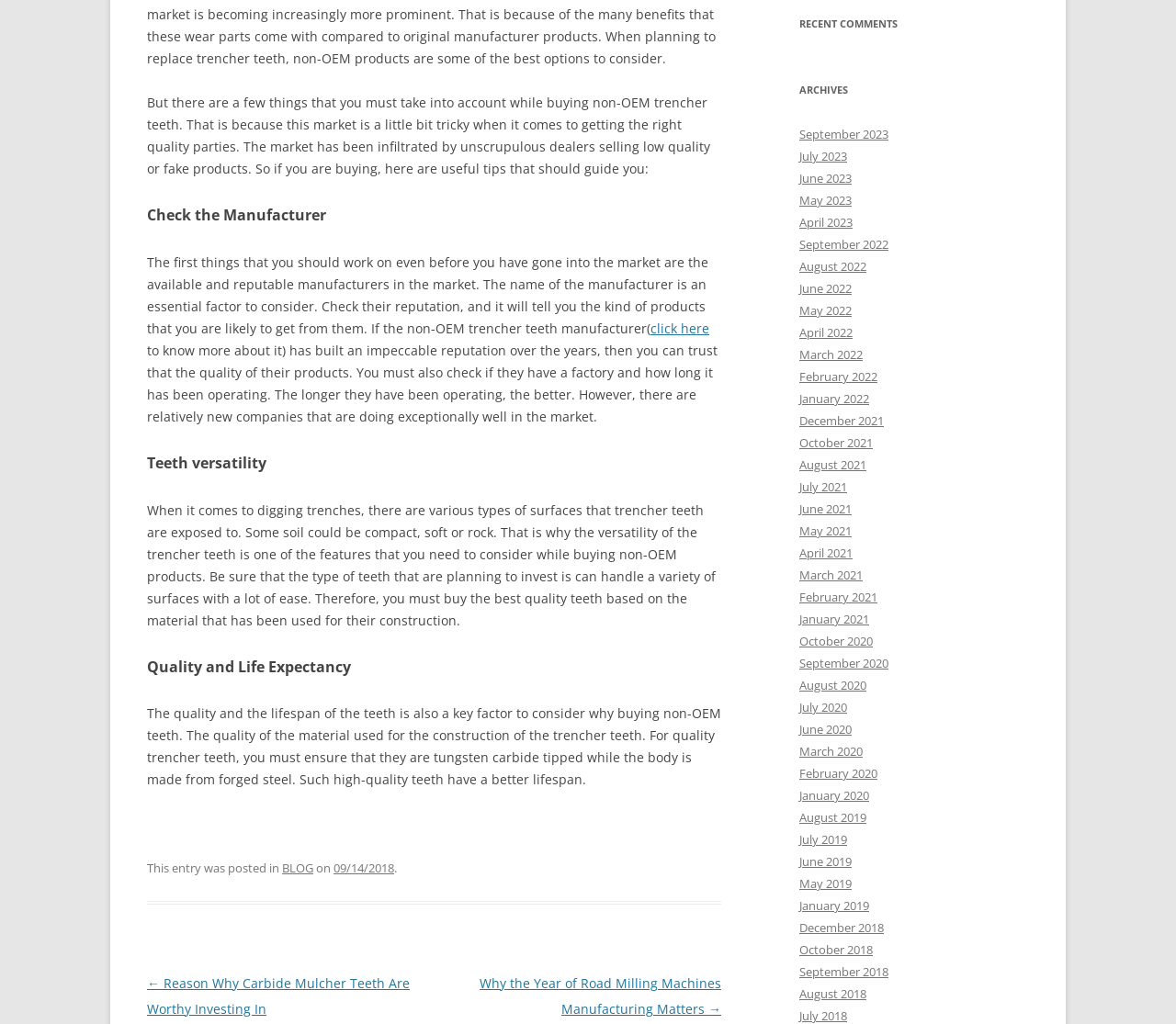Locate the bounding box of the UI element described by: "09/14/2018" in the given webpage screenshot.

[0.284, 0.84, 0.335, 0.856]